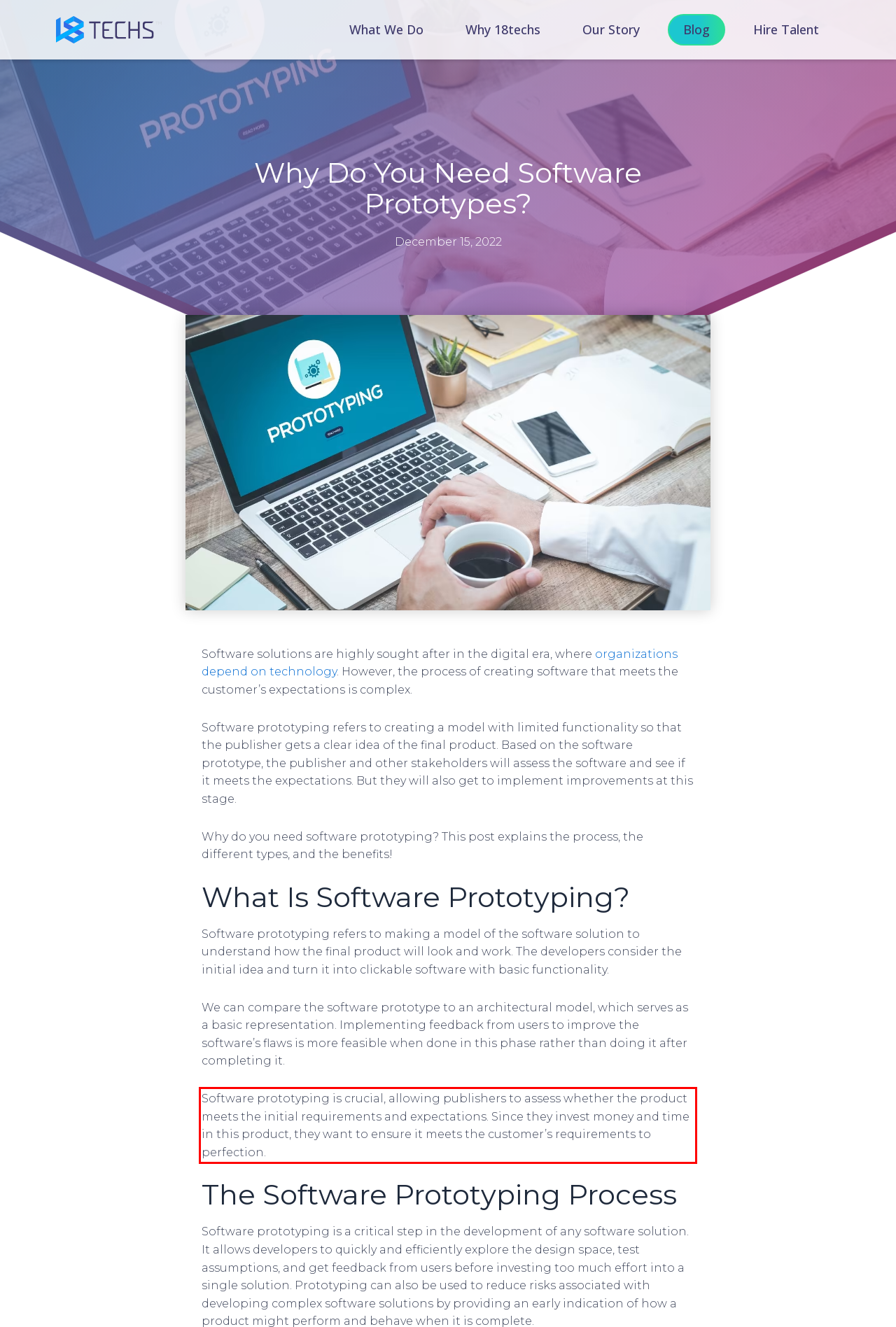The screenshot you have been given contains a UI element surrounded by a red rectangle. Use OCR to read and extract the text inside this red rectangle.

Software prototyping is crucial, allowing publishers to assess whether the product meets the initial requirements and expectations. Since they invest money and time in this product, they want to ensure it meets the customer’s requirements to perfection.